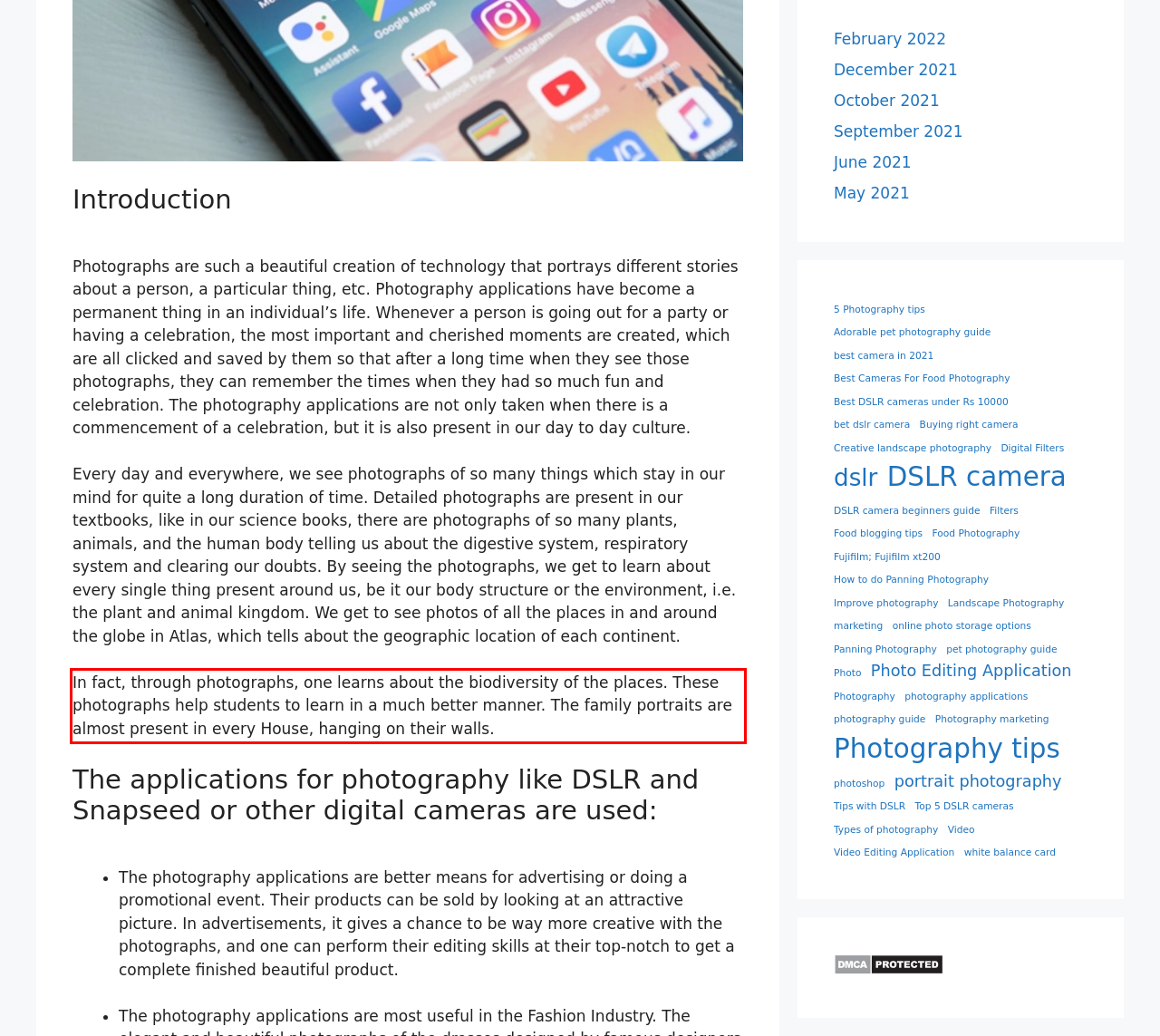You are presented with a screenshot containing a red rectangle. Extract the text found inside this red bounding box.

In fact, through photographs, one learns about the biodiversity of the places. These photographs help students to learn in a much better manner. The family portraits are almost present in every House, hanging on their walls.